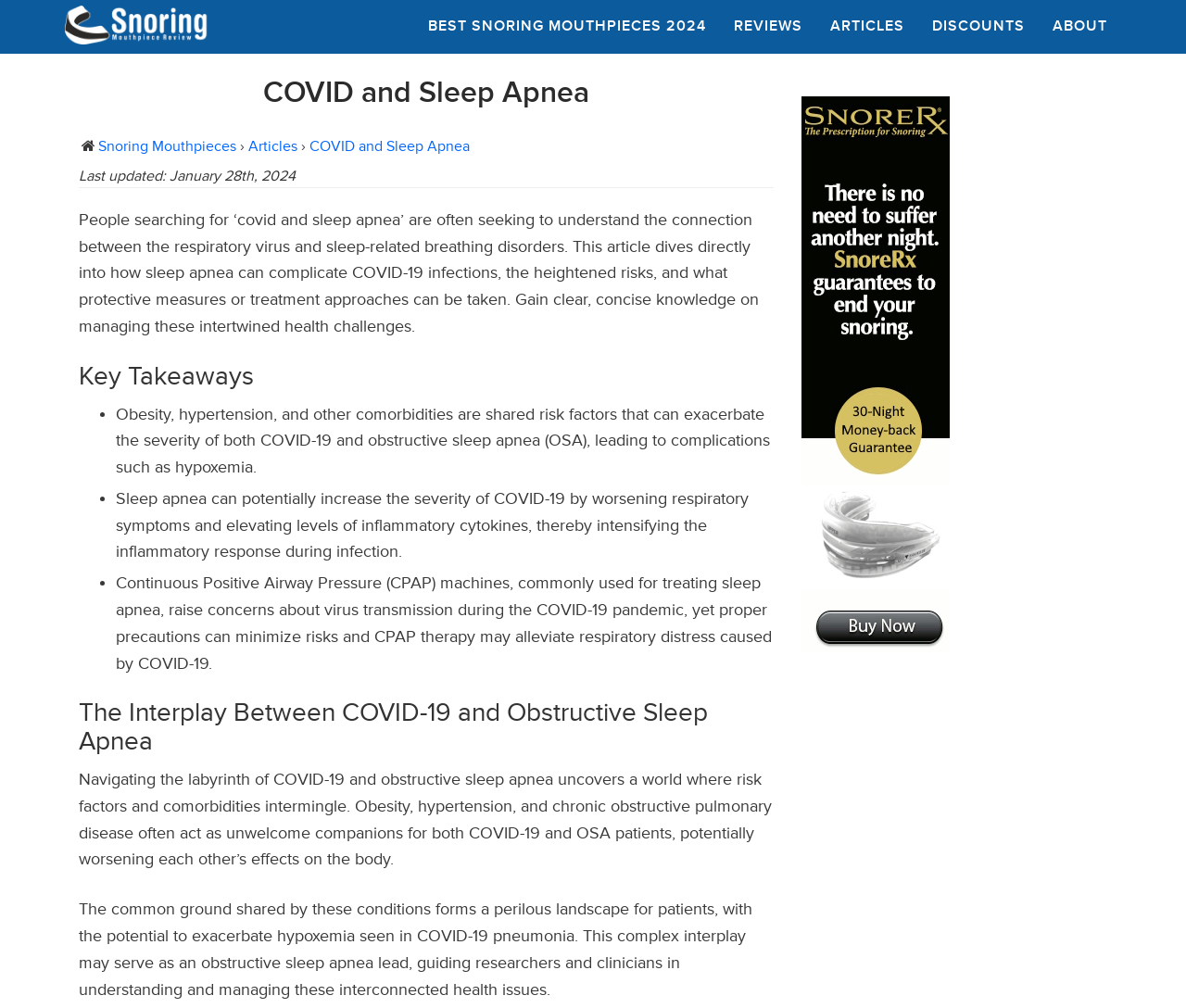Please identify the bounding box coordinates of the element that needs to be clicked to execute the following command: "Click on Snoring Mouthpiece Review". Provide the bounding box using four float numbers between 0 and 1, formatted as [left, top, right, bottom].

[0.055, 0.012, 0.176, 0.03]